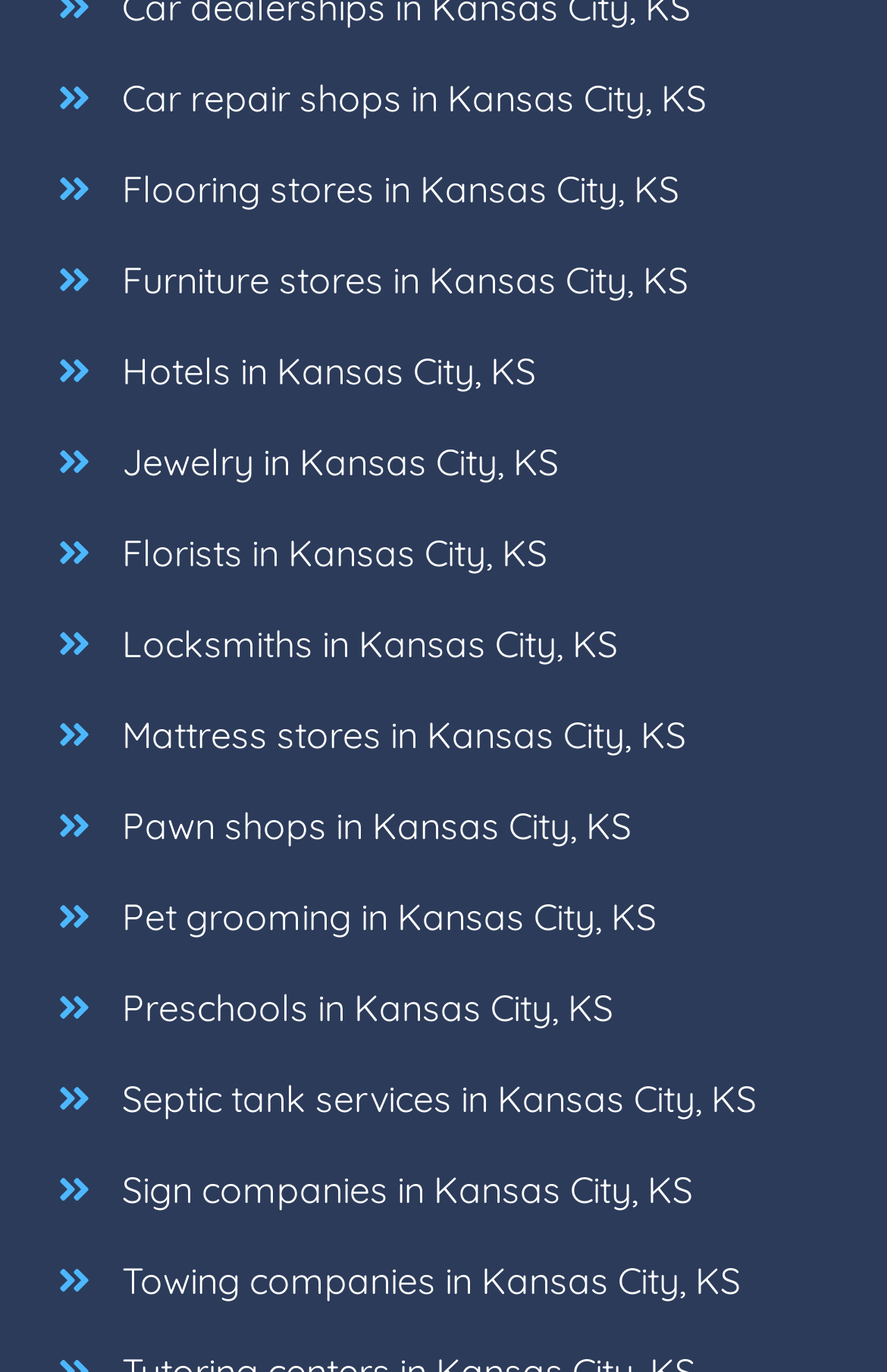What is the category of the business listed at the top?
Examine the screenshot and reply with a single word or phrase.

Car repair